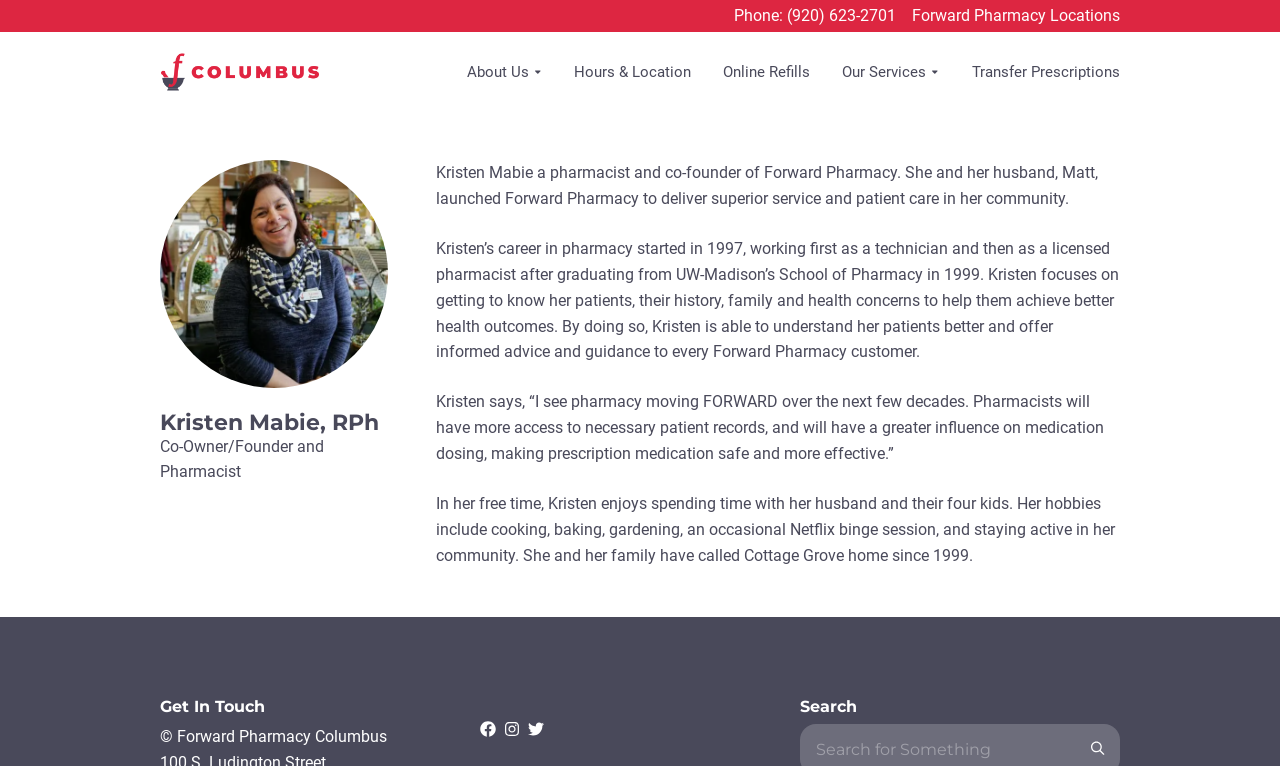Write an exhaustive caption that covers the webpage's main aspects.

The webpage is about Kristen Mabie, a pharmacist and co-founder of Forward Pharmacy. At the top of the page, there are several links, including "Skip to Content", "Phone: (920) 623-2701", and "Forward Pharmacy Locations". Below these links, there is a navigation menu with options such as "About Us", "Hours & Location", "Online Refills", and "Our Services", each accompanied by a small icon.

The main content of the page is divided into two sections. On the left, there is a figure containing an image of Kristen Mabie. Above the image, there are two headings: "Kristen Mabie, RPh" and "Co-Owner/Founder and Pharmacist". On the right, there are four paragraphs of text describing Kristen's career, her approach to pharmacy, her vision for the future, and her personal life.

Below the main content, there is a section with a heading "Get In Touch". This section contains a copyright symbol, the text "Forward Pharmacy Columbus", and links to social media platforms such as Facebook, Instagram, and Twitter, each represented by an icon. Finally, there is a search bar at the bottom right of the page with a heading "Search" and a placeholder text "SEARCH FOR:".